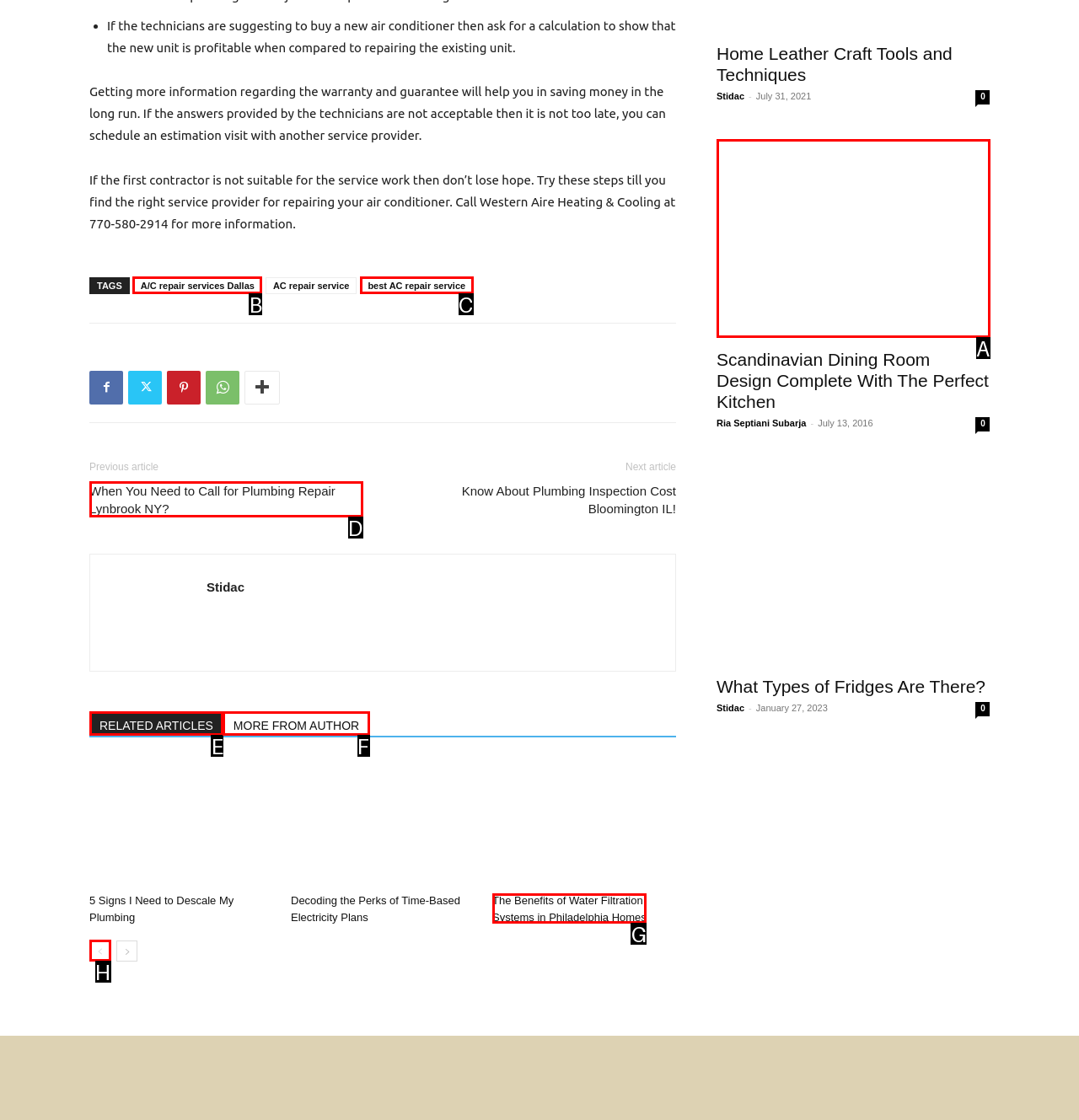Select the letter that corresponds to the UI element described as: Why do we need vitamins?
Answer by providing the letter from the given choices.

None